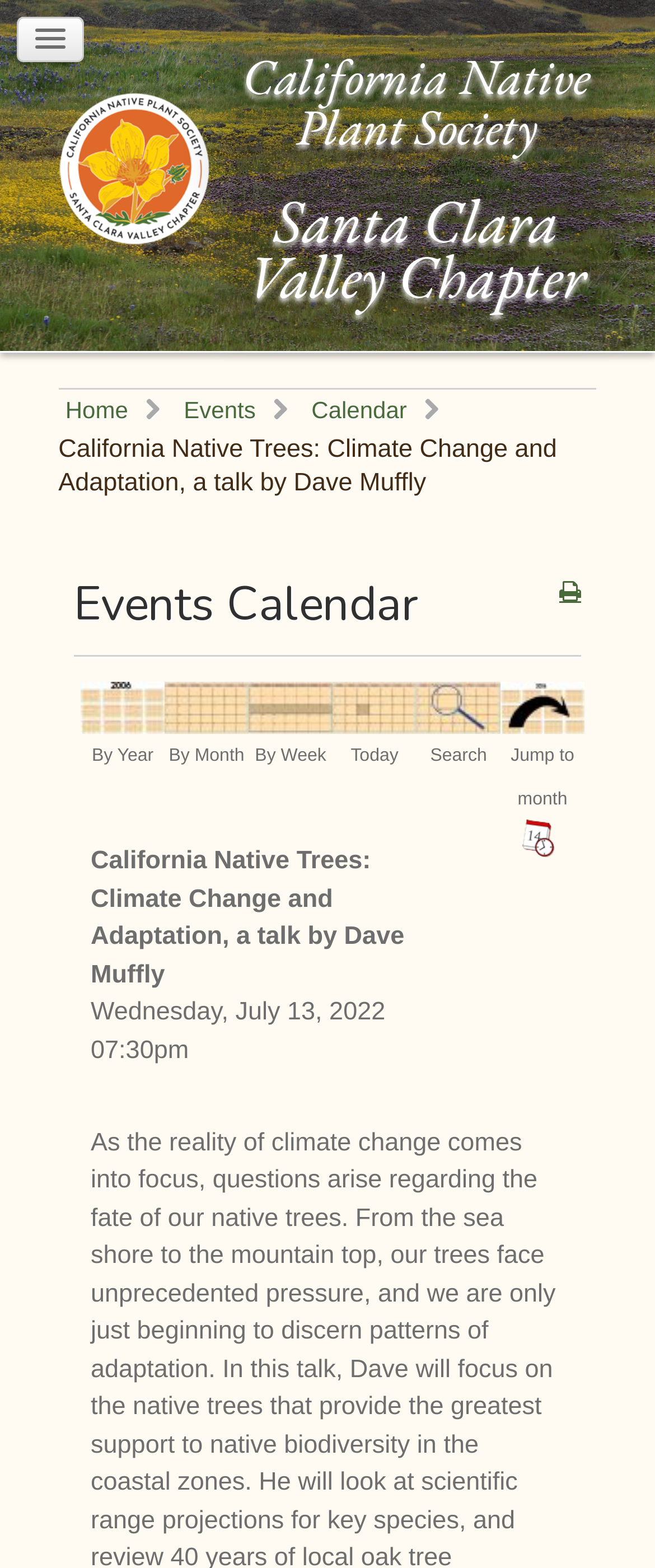Please identify the bounding box coordinates of the clickable area that will allow you to execute the instruction: "Click the Home link".

[0.1, 0.253, 0.27, 0.27]